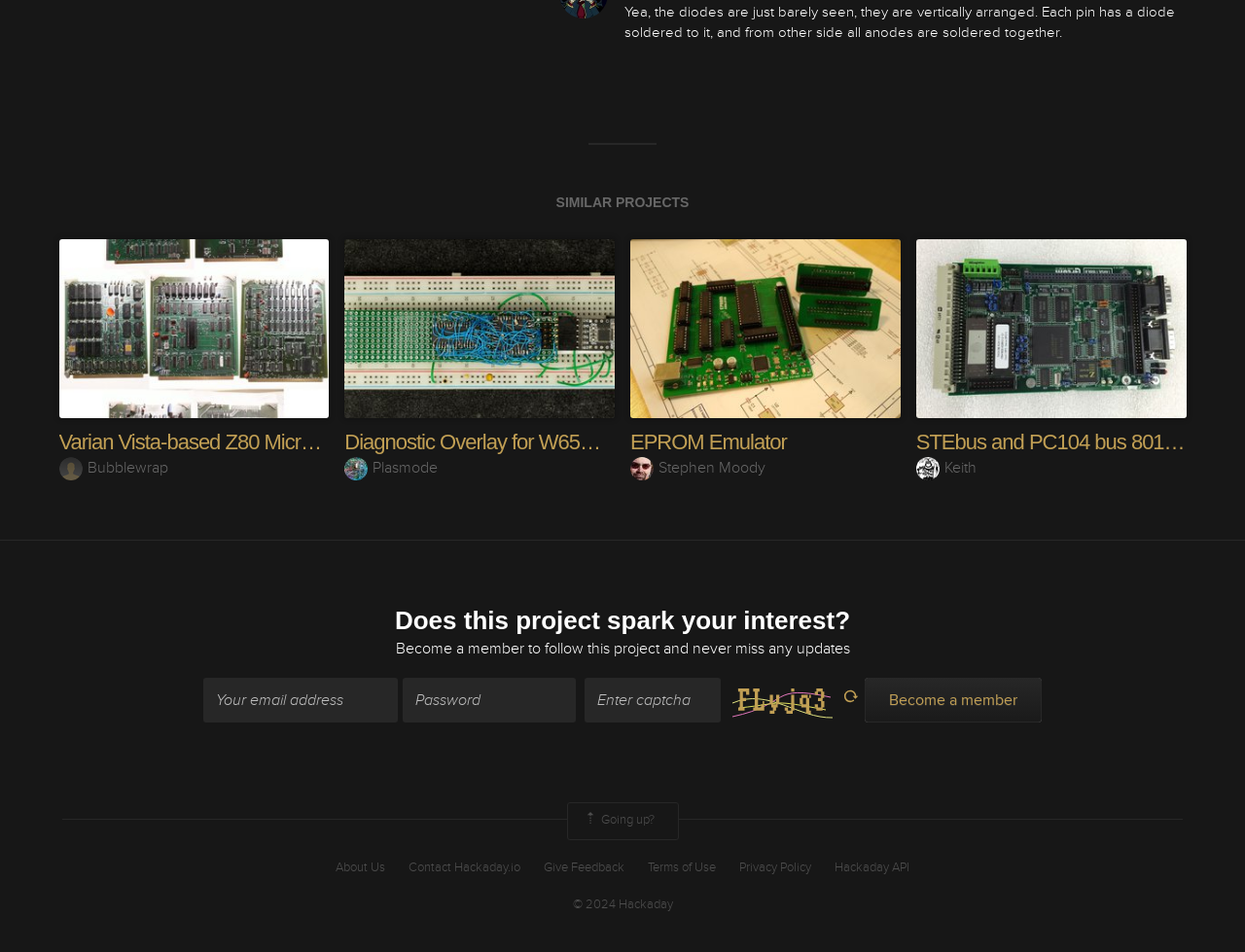Based on the element description Contact Hackaday.io, identify the bounding box coordinates for the UI element. The coordinates should be in the format (top-left x, top-left y, bottom-right x, bottom-right y) and within the 0 to 1 range.

[0.328, 0.902, 0.418, 0.92]